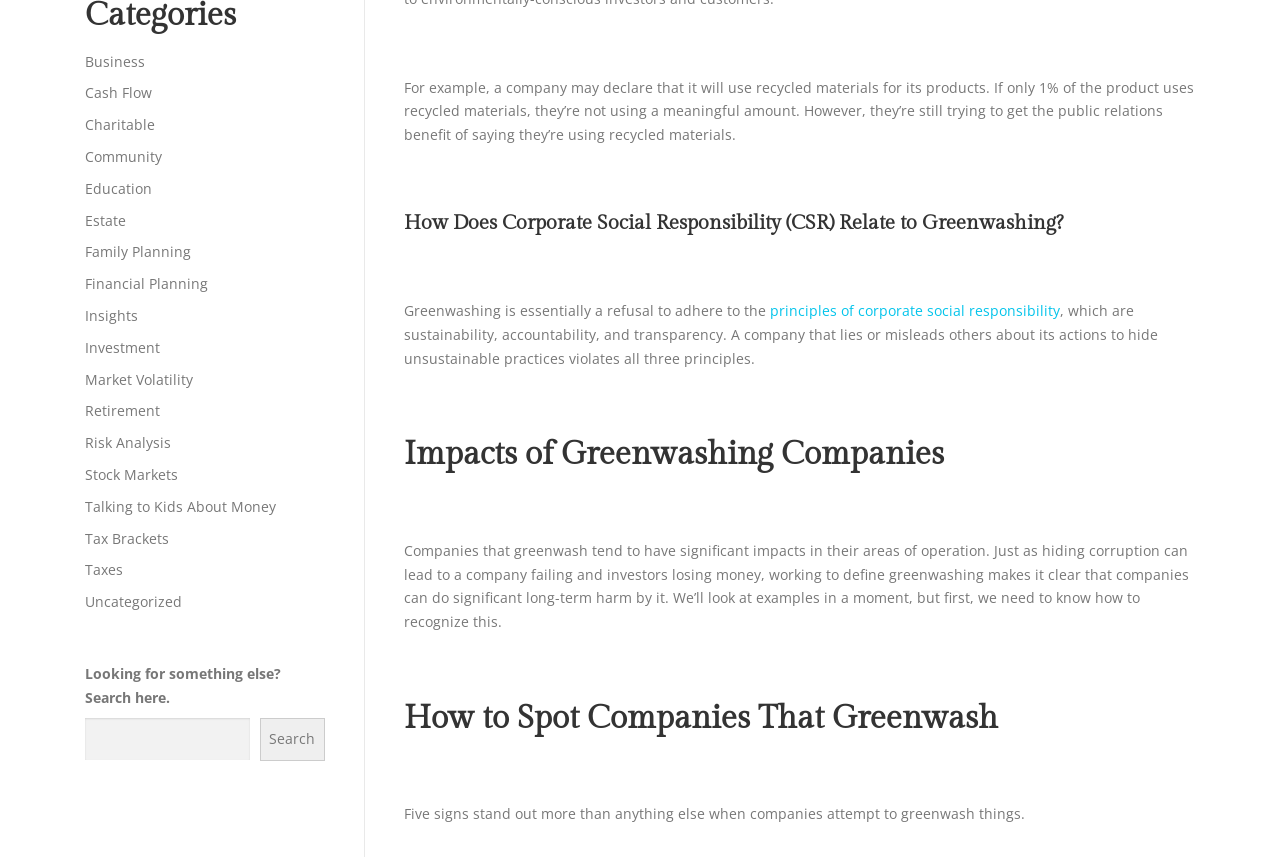Please identify the bounding box coordinates of the element's region that I should click in order to complete the following instruction: "Learn about 'Impacts of Greenwashing Companies'". The bounding box coordinates consist of four float numbers between 0 and 1, i.e., [left, top, right, bottom].

[0.316, 0.508, 0.933, 0.553]